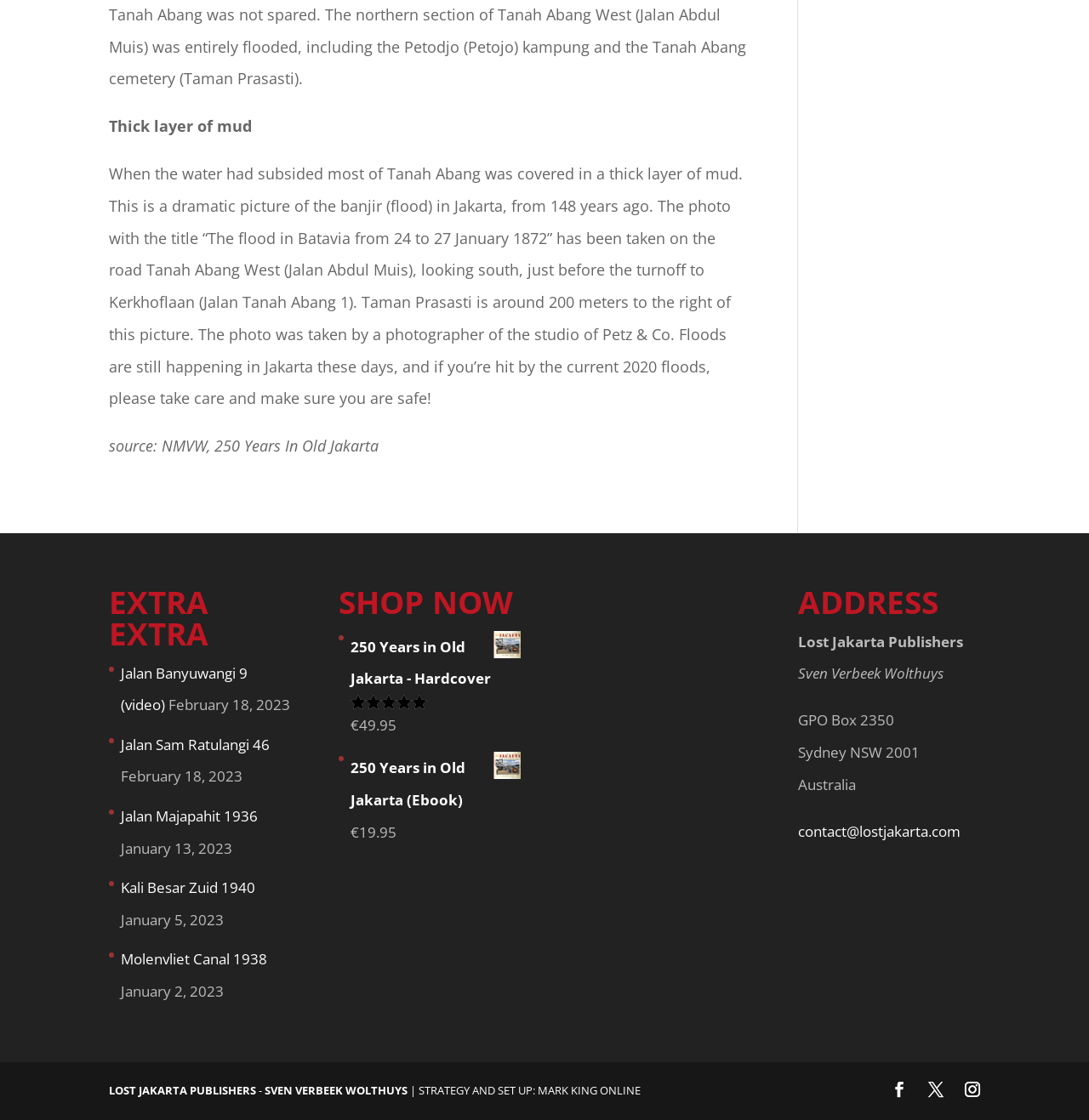Locate and provide the bounding box coordinates for the HTML element that matches this description: "Facebook".

[0.819, 0.96, 0.833, 0.989]